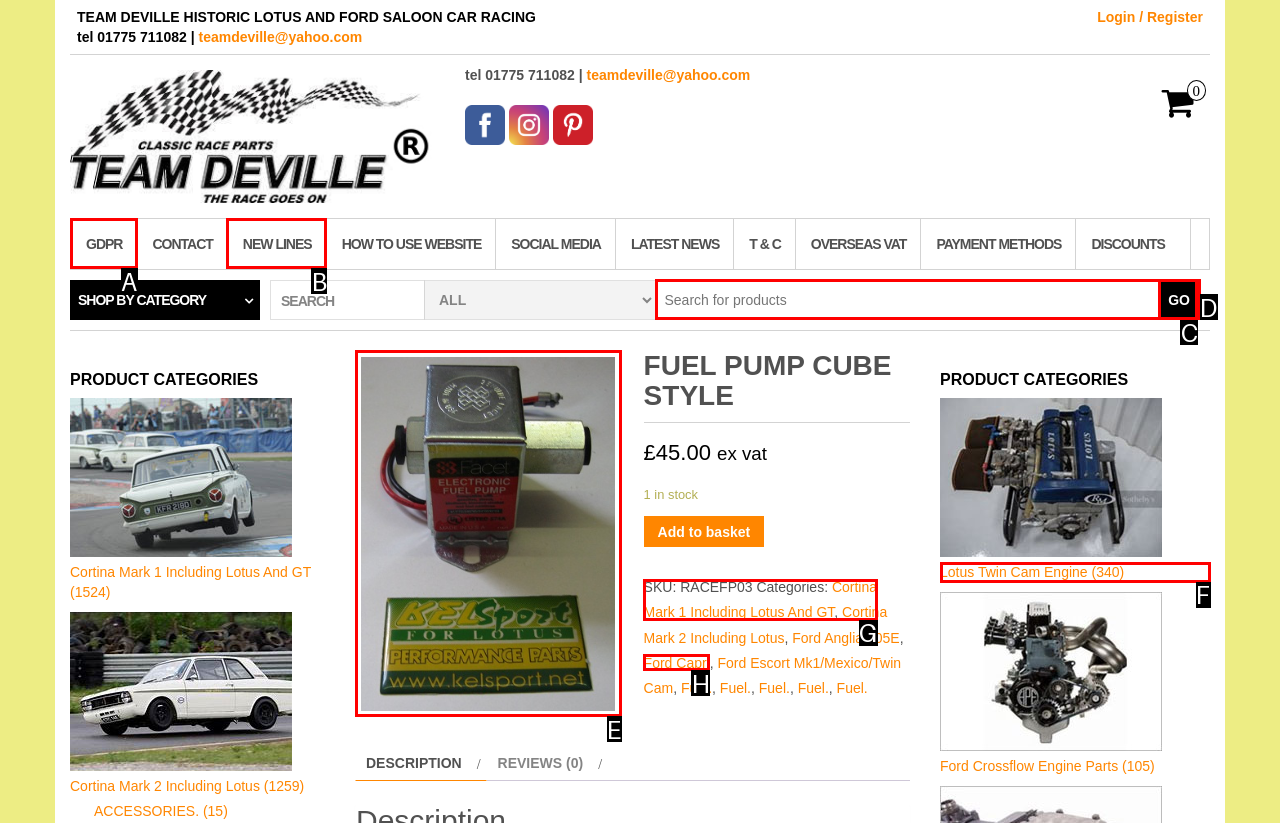Based on the given description: NEW LINES, identify the correct option and provide the corresponding letter from the given choices directly.

B